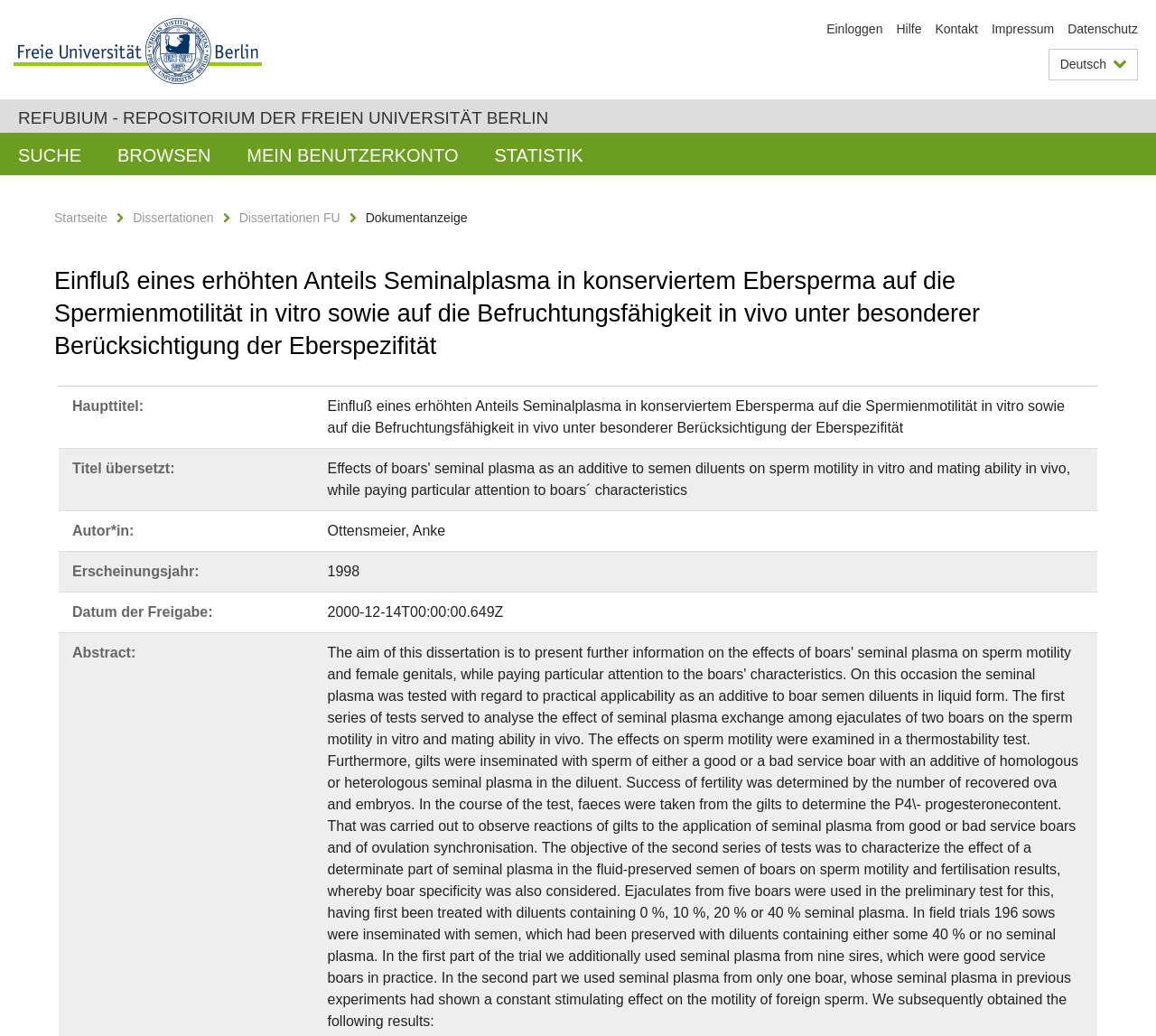Provide a brief response to the question below using one word or phrase:
What is the title of the current document?

Einfluß eines erhöhten Anteils Seminalplasma in konserviertem Ebersperma auf die Spermienmotilität in vitro sowie auf die Befruchtungsfähigkeit in vivo unter besonderer Berücksichtigung der Eberspezifität